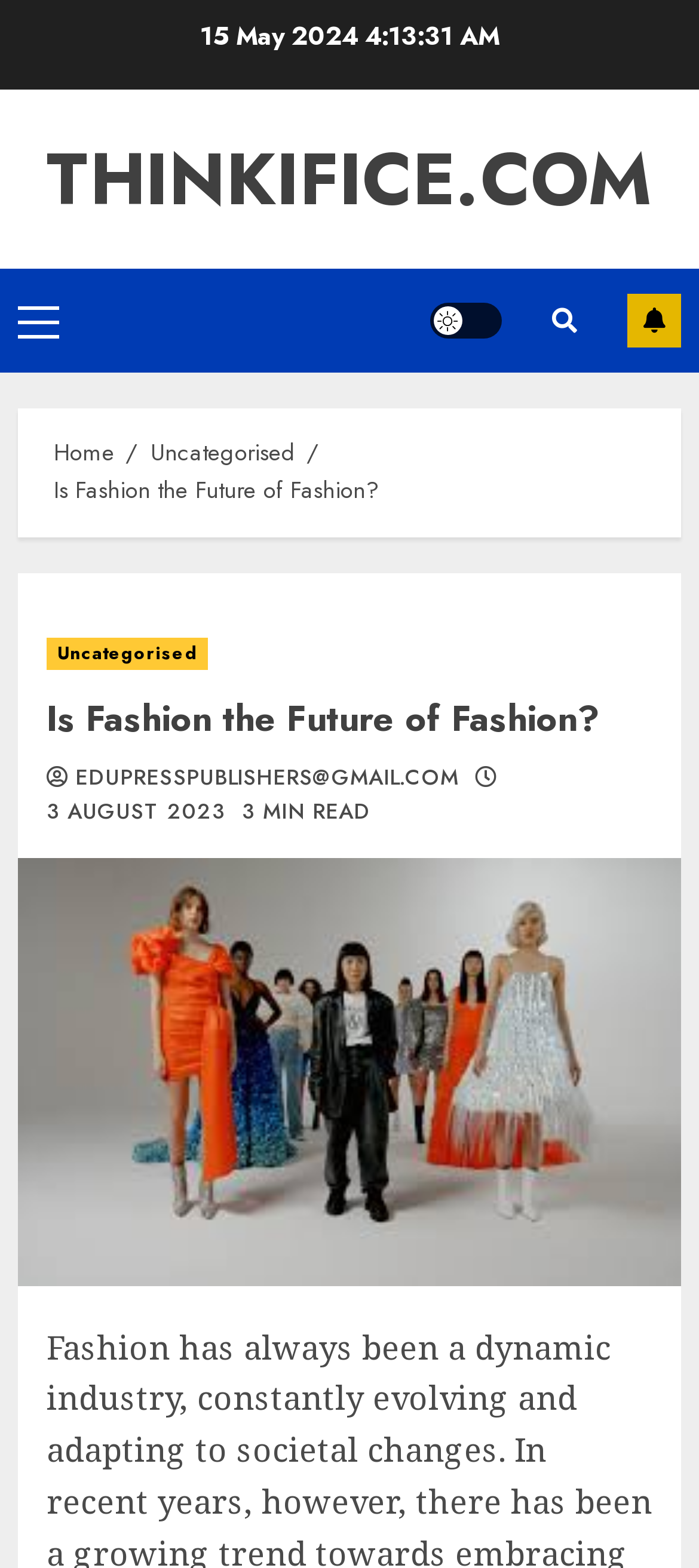Give a concise answer using only one word or phrase for this question:
What is the date of the latest article?

15 May 2024